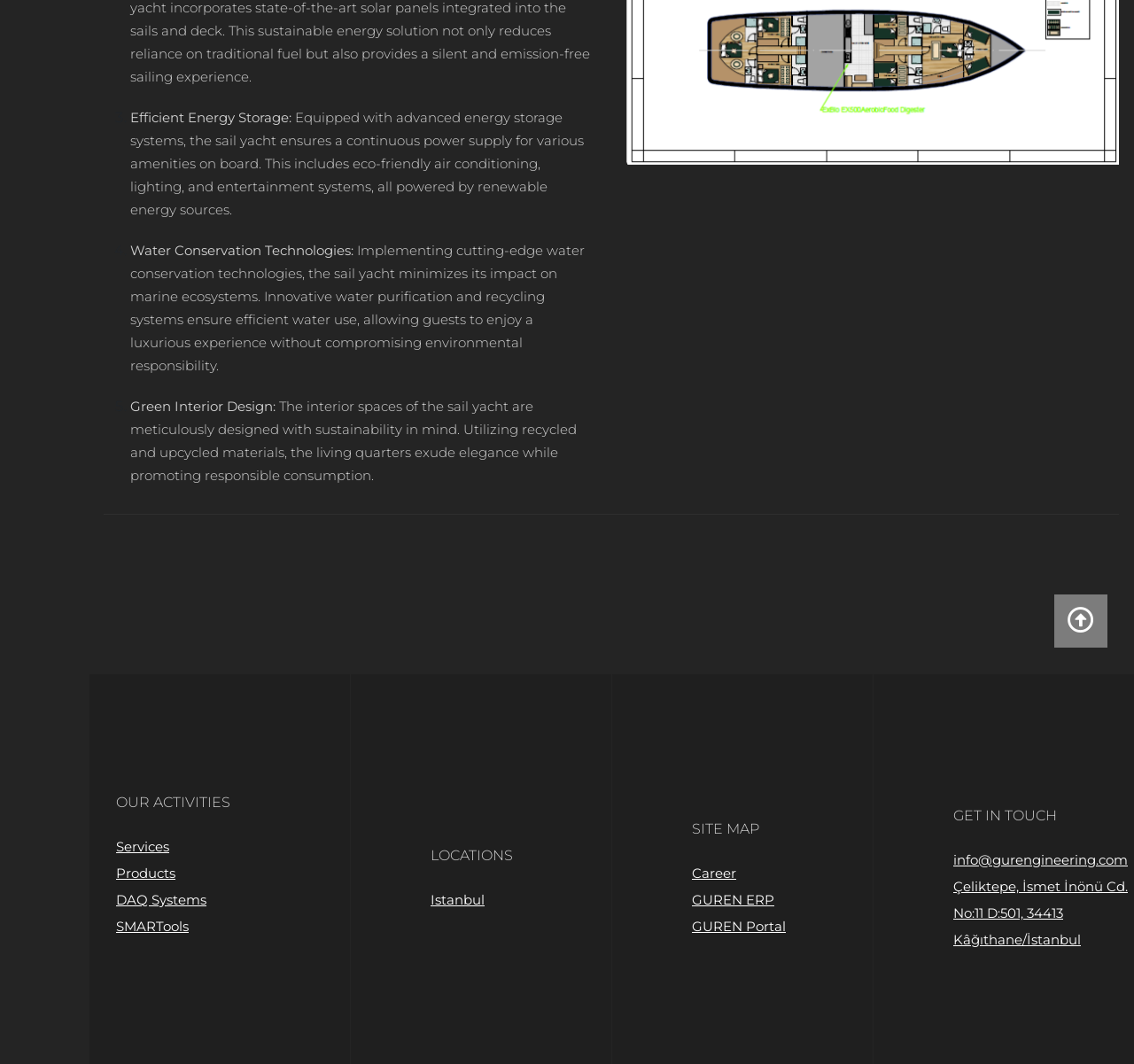Use a single word or phrase to respond to the question:
What is the name of the company?

GUREN